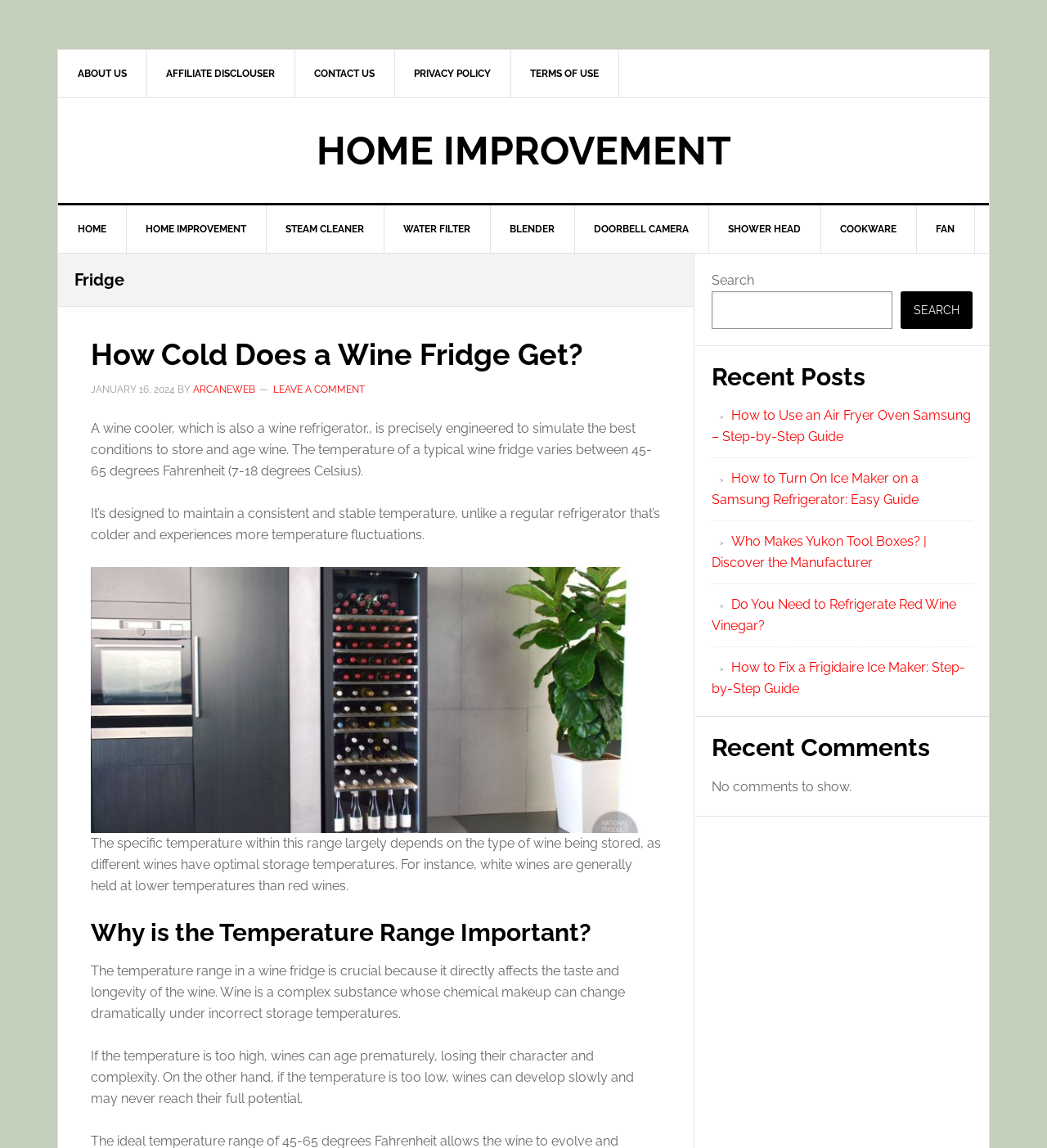Locate the bounding box coordinates of the area that needs to be clicked to fulfill the following instruction: "Click on the 'HOME IMPROVEMENT' link". The coordinates should be in the format of four float numbers between 0 and 1, namely [left, top, right, bottom].

[0.302, 0.111, 0.698, 0.151]